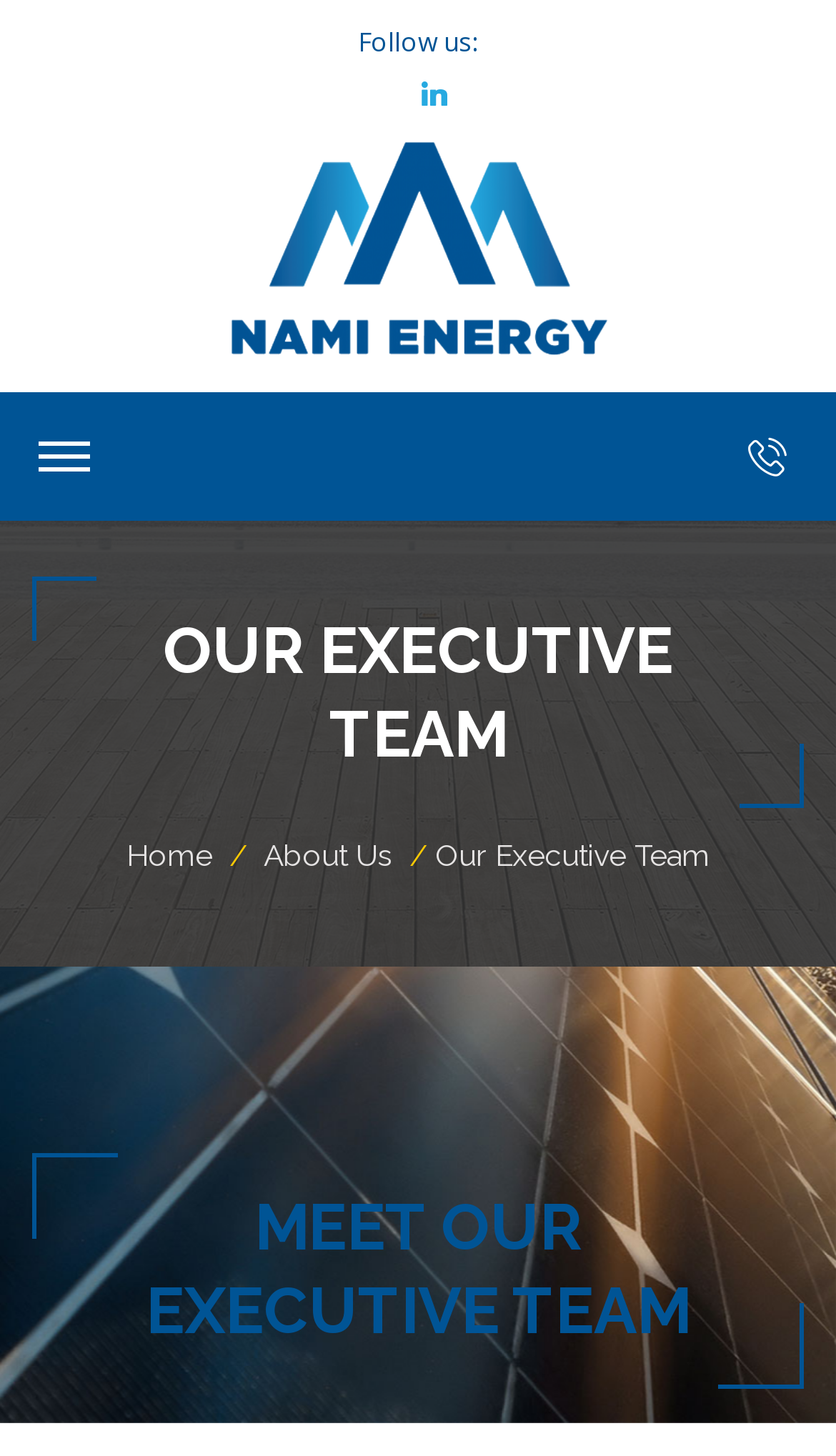What is the purpose of the textbox?
Please use the image to deliver a detailed and complete answer.

I found a textbox with a search button next to it, which has a search icon ''. This suggests that the textbox is used for searching, likely for searching within the website.